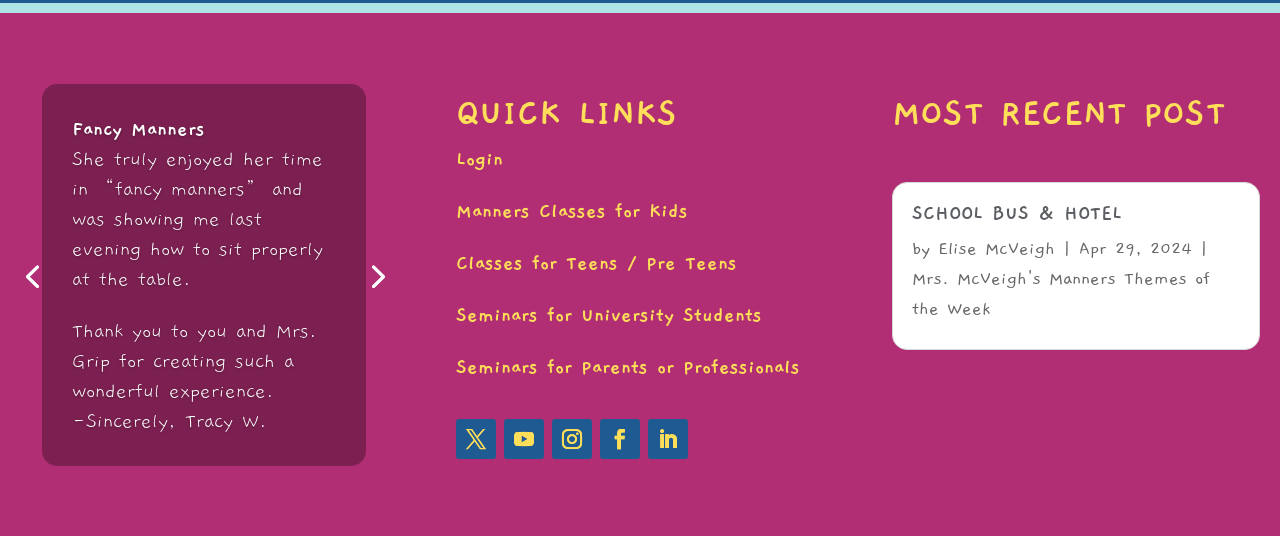Locate the bounding box coordinates of the element that should be clicked to execute the following instruction: "Click on the '5' link".

[0.275, 0.468, 0.32, 0.558]